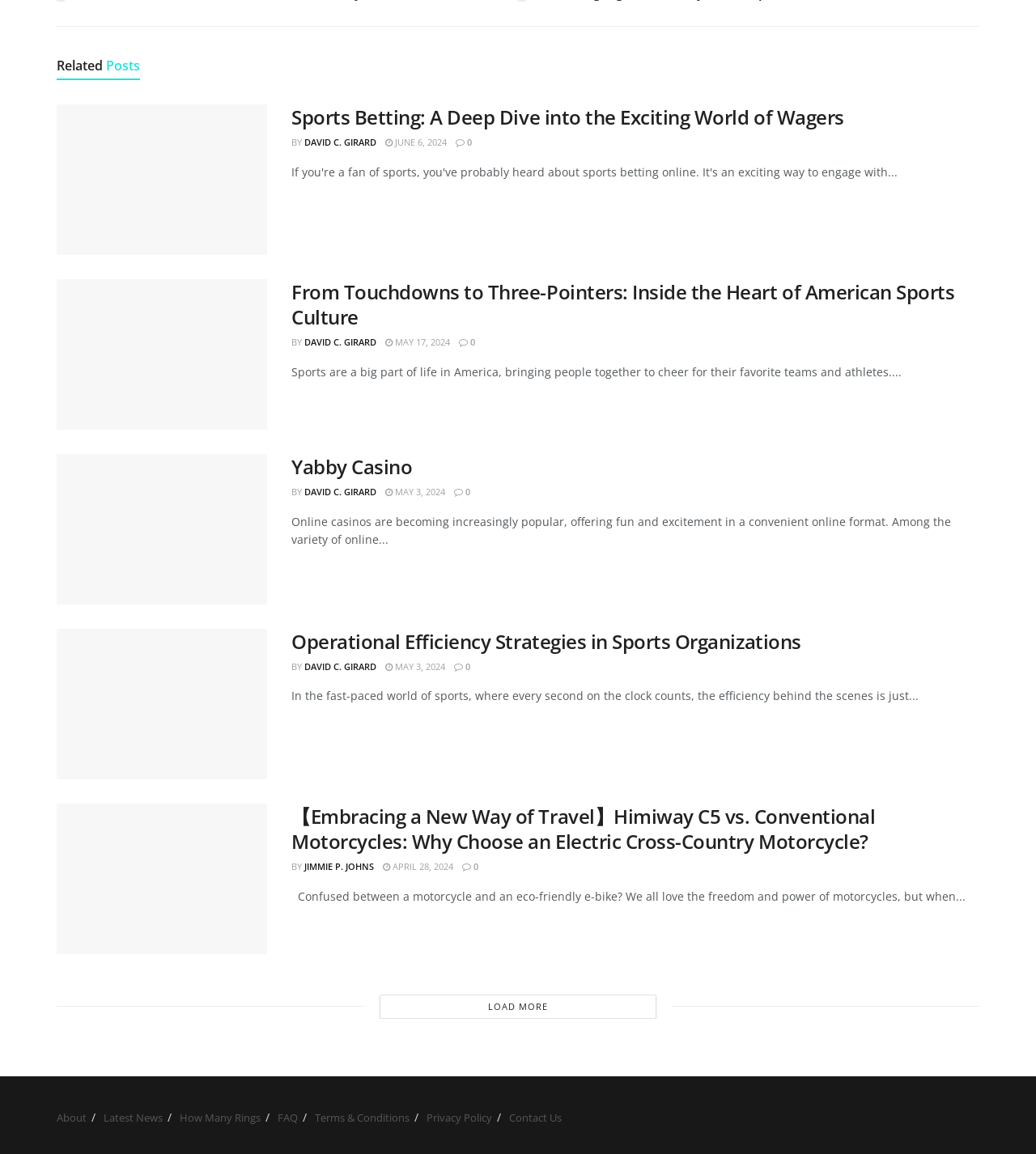Please answer the following question as detailed as possible based on the image: 
What is the author of the third article?

I found the author of the third article by looking at the static text elements within the third article element. The author's name is 'DAVID C. GIRARD', which is a child of the third article element.